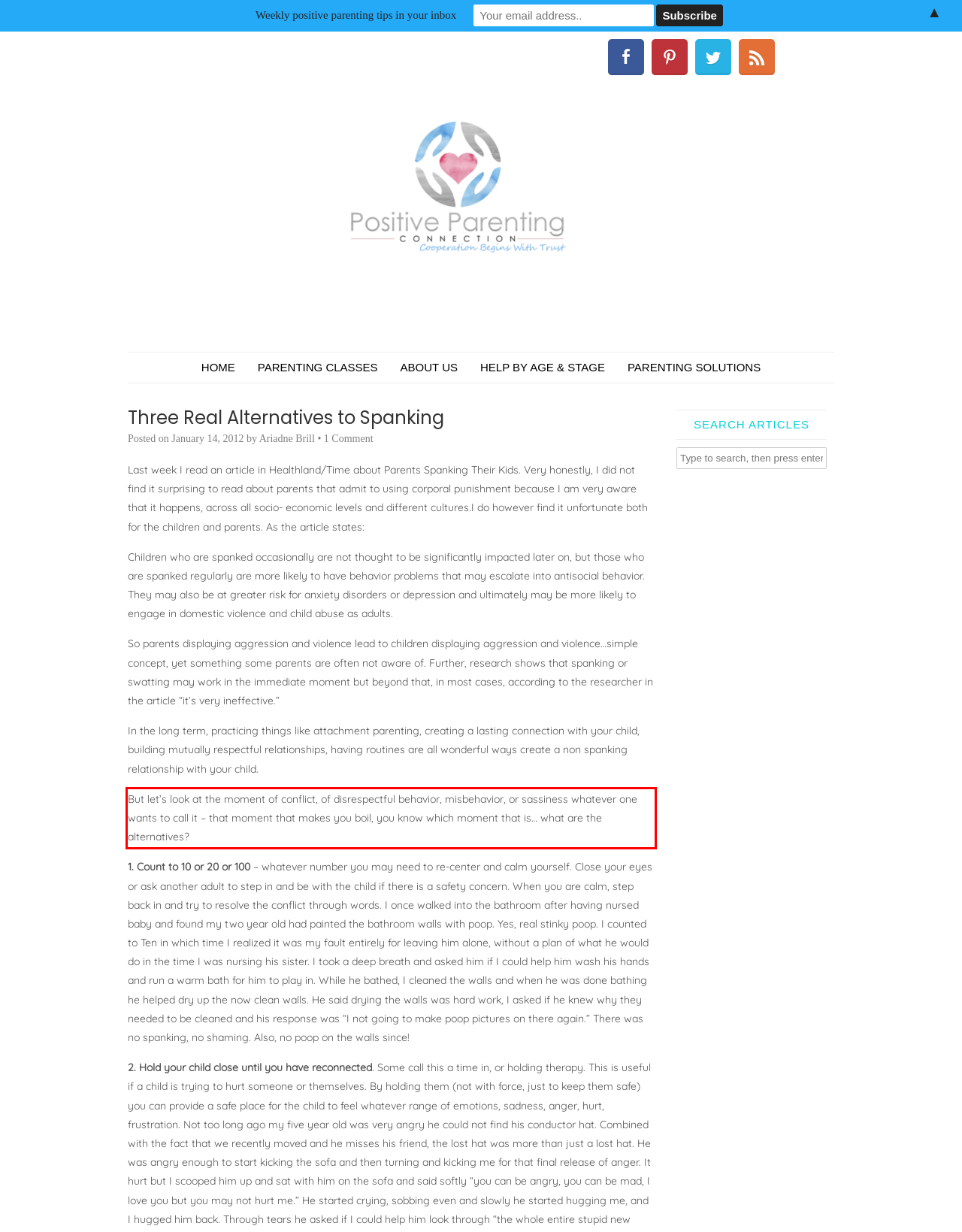Using the provided screenshot of a webpage, recognize and generate the text found within the red rectangle bounding box.

But let’s look at the moment of conflict, of disrespectful behavior, misbehavior, or sassiness whatever one wants to call it – that moment that makes you boil, you know which moment that is… what are the alternatives?